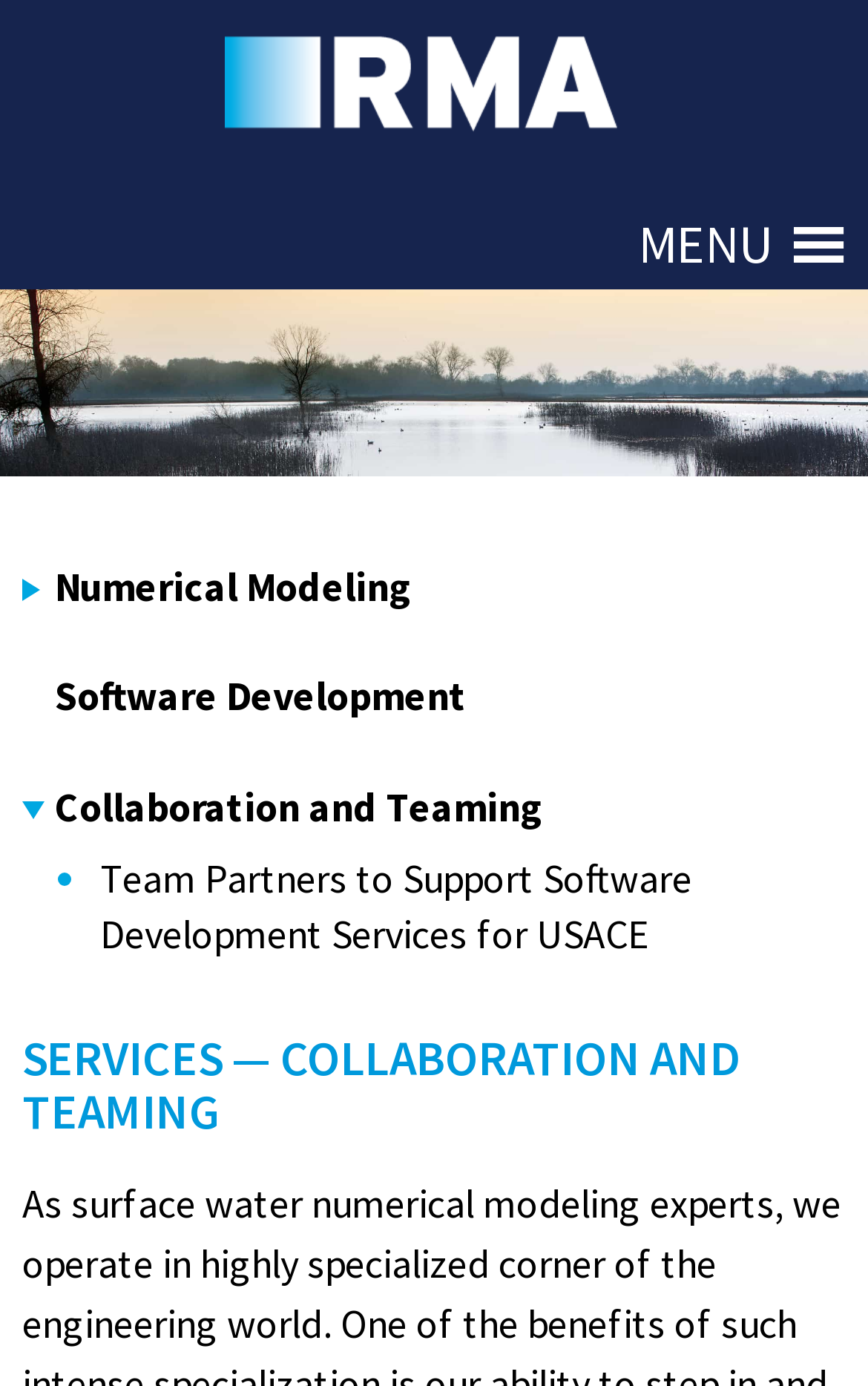Using the given description, provide the bounding box coordinates formatted as (top-left x, top-left y, bottom-right x, bottom-right y), with all values being floating point numbers between 0 and 1. Description: A-Z Health

None